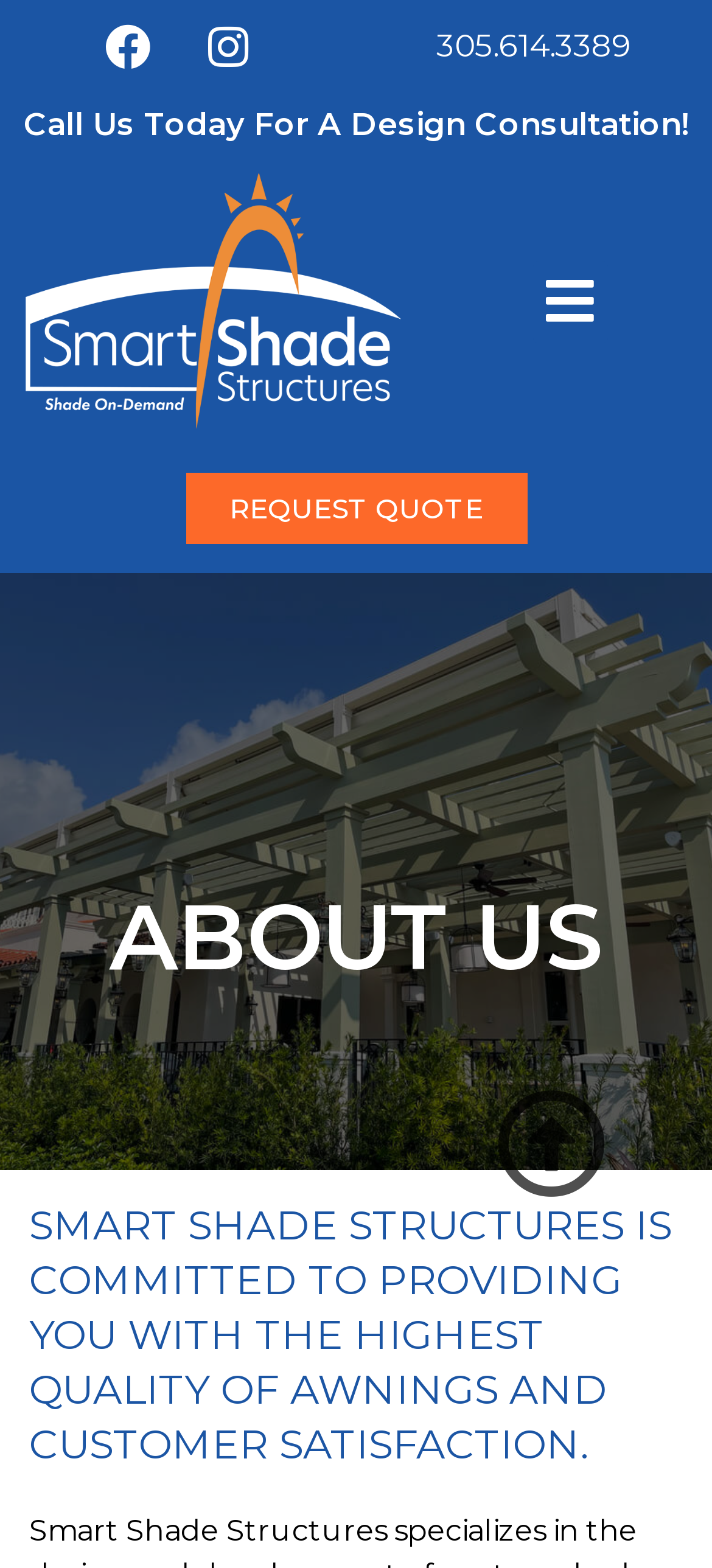What is the company's commitment?
Look at the webpage screenshot and answer the question with a detailed explanation.

I found the company's commitment by looking at the heading element with the text 'SMART SHADE STRUCTURES IS COMMITTED TO PROVIDING YOU WITH THE HIGHEST QUALITY OF AWNINGS AND CUSTOMER SATISFACTION.', which clearly states the company's commitment.